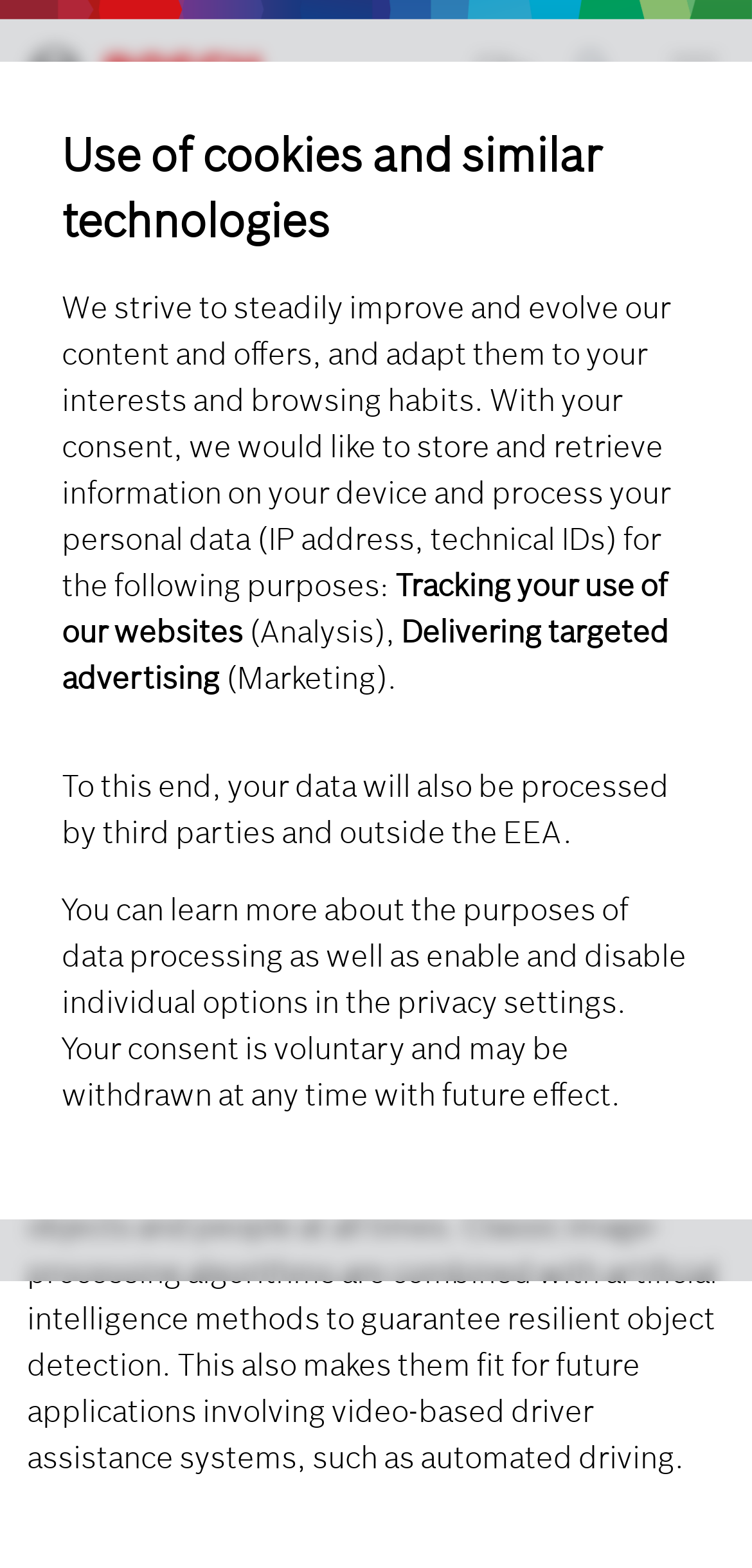What is the name of the company mentioned on the webpage?
Could you answer the question in a detailed manner, providing as much information as possible?

The company name 'Bosch Mobility' is mentioned on the webpage, which is evident from the link and image elements with the same text content.